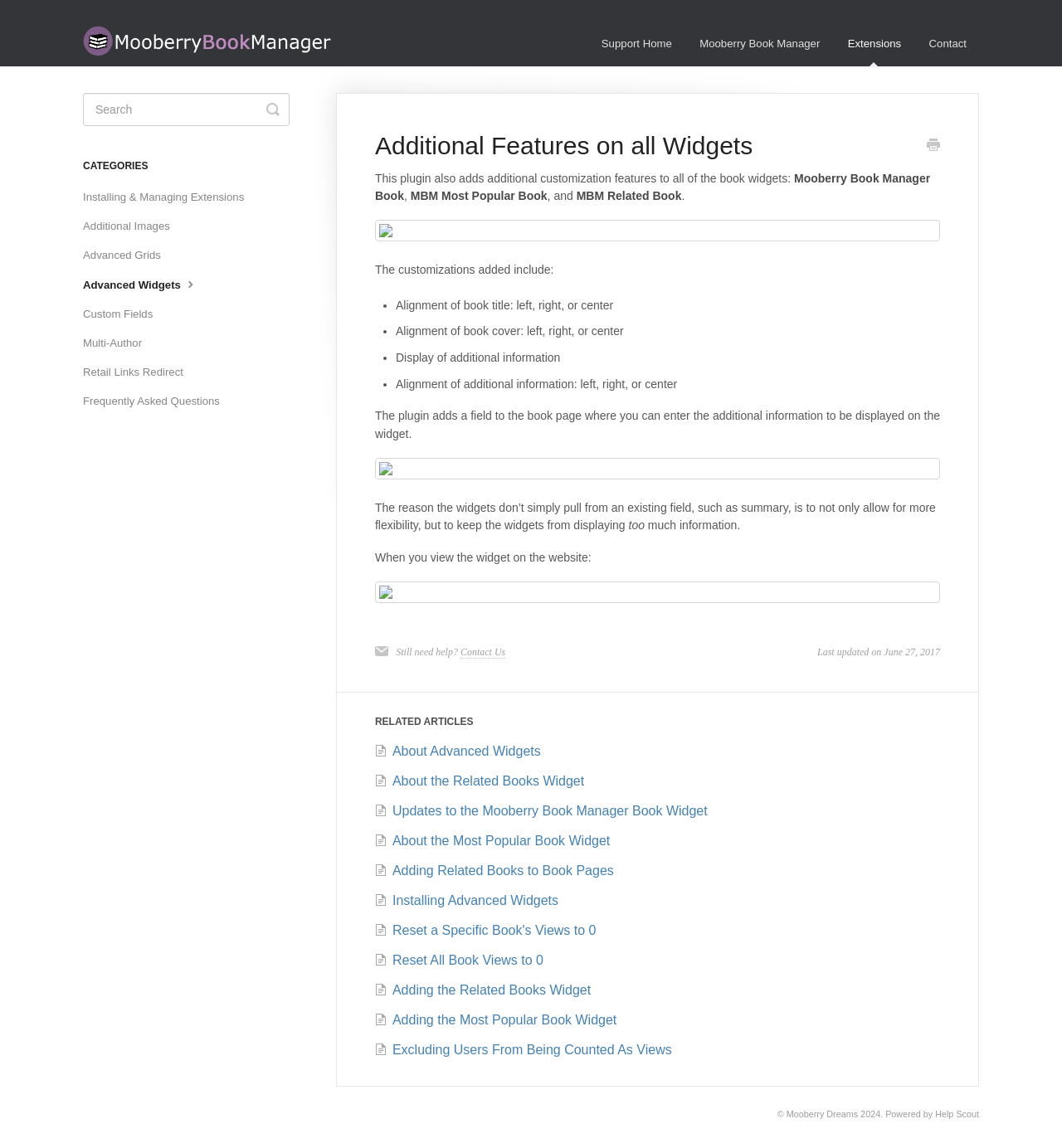Please pinpoint the bounding box coordinates for the region I should click to adhere to this instruction: "Contact Us".

[0.434, 0.563, 0.476, 0.574]